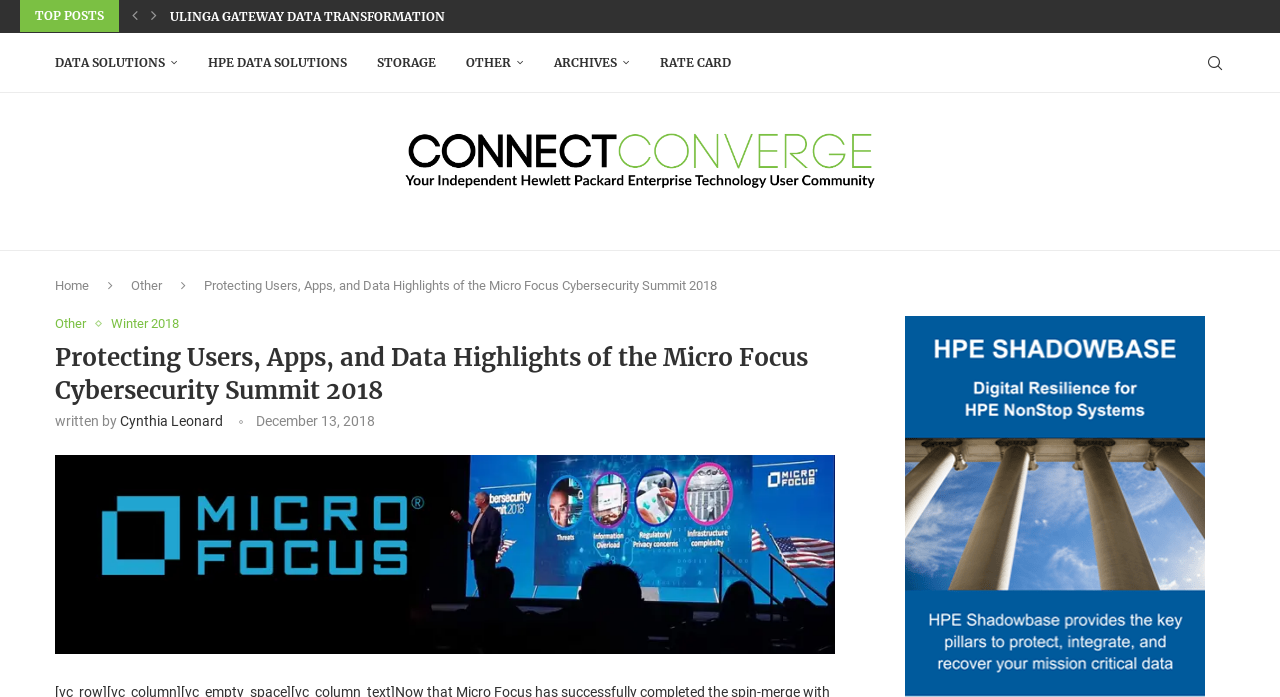Please identify the bounding box coordinates of the area that needs to be clicked to follow this instruction: "Search for something".

[0.941, 0.049, 0.957, 0.132]